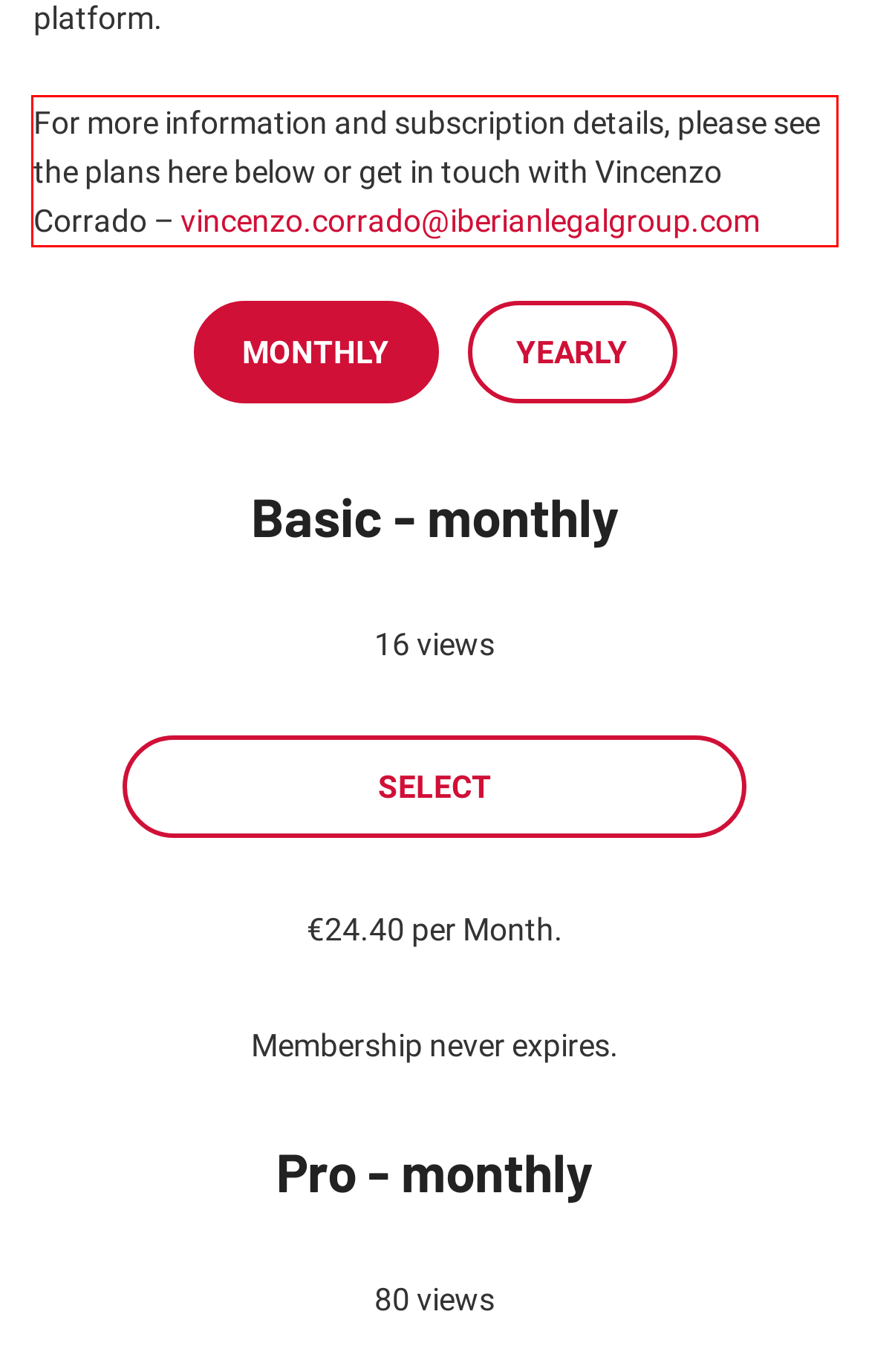From the given screenshot of a webpage, identify the red bounding box and extract the text content within it.

For more information and subscription details, please see the plans here below or get in touch with Vincenzo Corrado – vincenzo.corrado@iberianlegalgroup.com